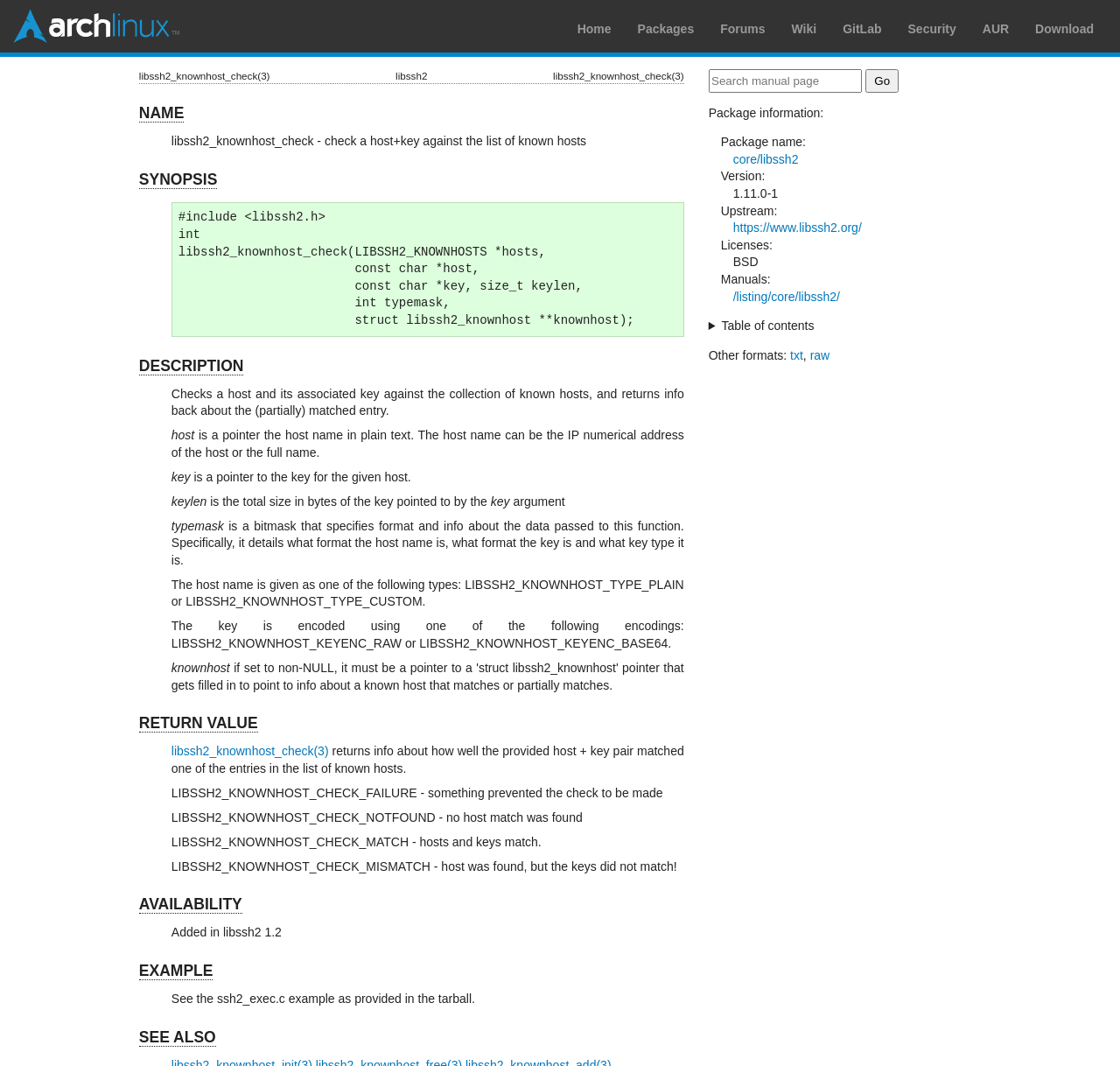What is the return value of the libssh2_knownhost_check function when no host match is found?
Based on the screenshot, answer the question with a single word or phrase.

LIBSSH2_KNOWNHOST_CHECK_NOTFOUND